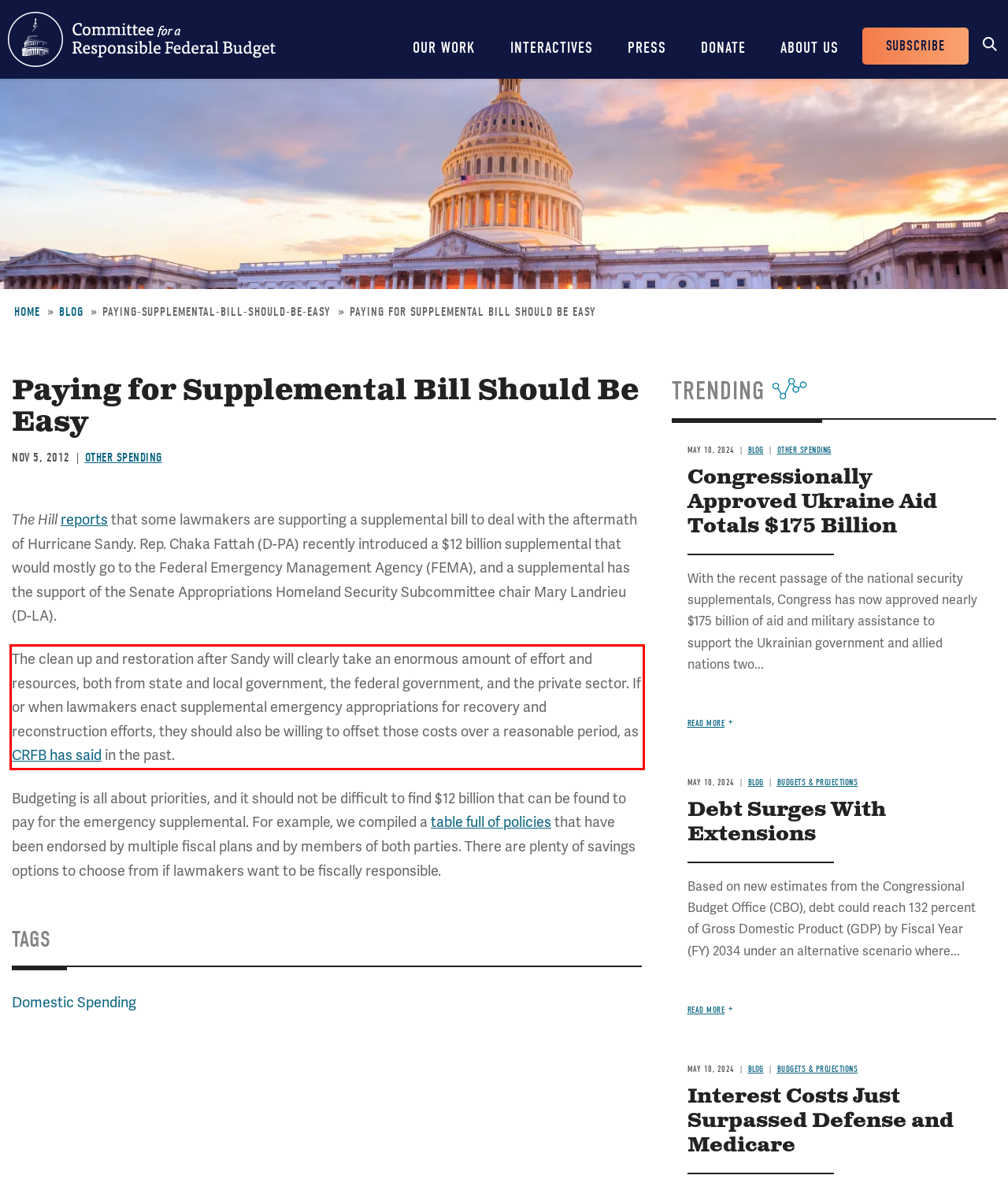You are provided with a screenshot of a webpage that includes a UI element enclosed in a red rectangle. Extract the text content inside this red rectangle.

The clean up and restoration after Sandy will clearly take an enormous amount of effort and resources, both from state and local government, the federal government, and the private sector. If or when lawmakers enact supplemental emergency appropriations for recovery and reconstruction efforts, they should also be willing to offset those costs over a reasonable period, as CRFB has said in the past.